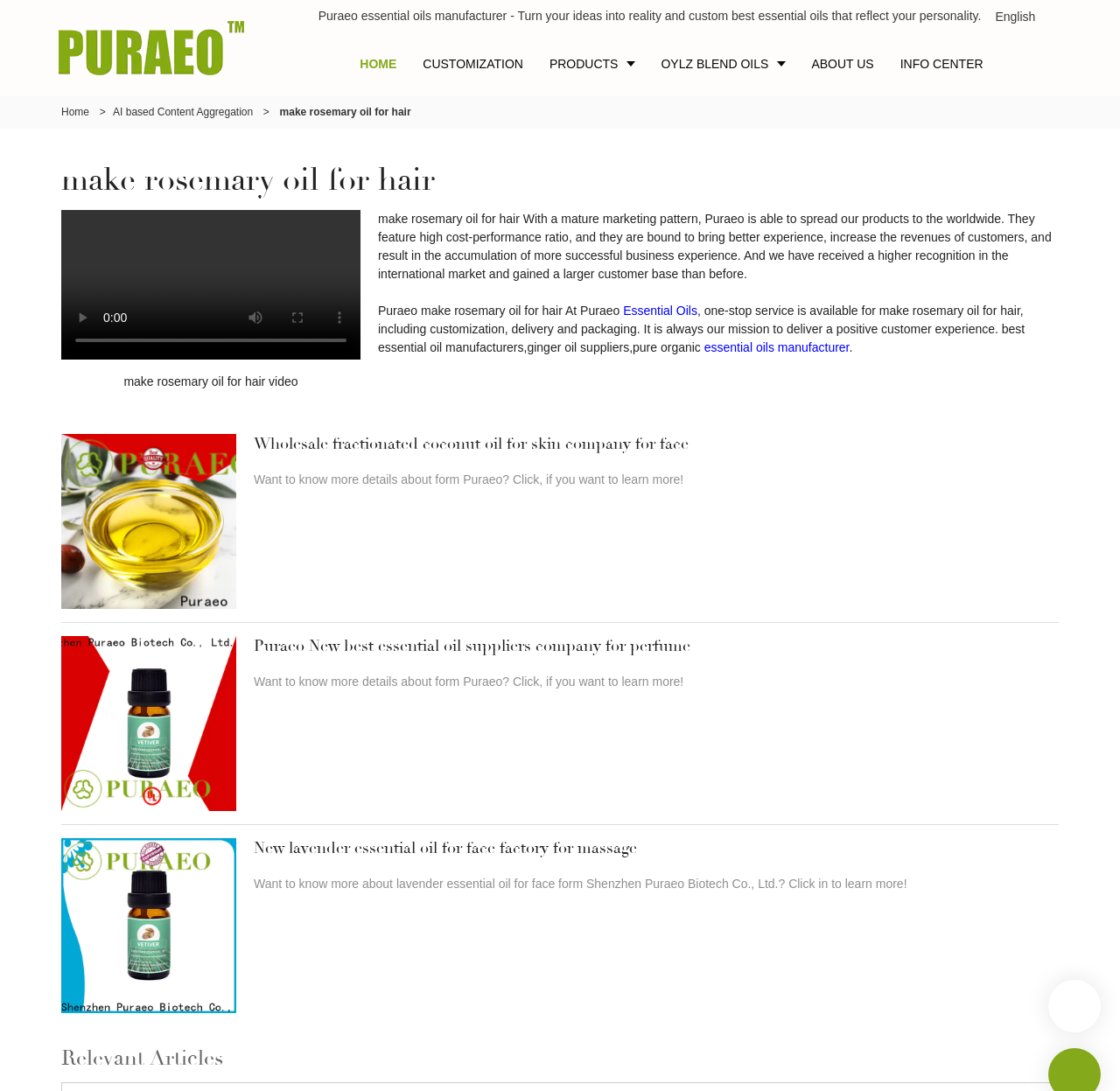Using the provided description Products, find the bounding box coordinates for the UI element. Provide the coordinates in (top-left x, top-left y, bottom-right x, bottom-right y) format, ensuring all values are between 0 and 1.

[0.479, 0.029, 0.578, 0.088]